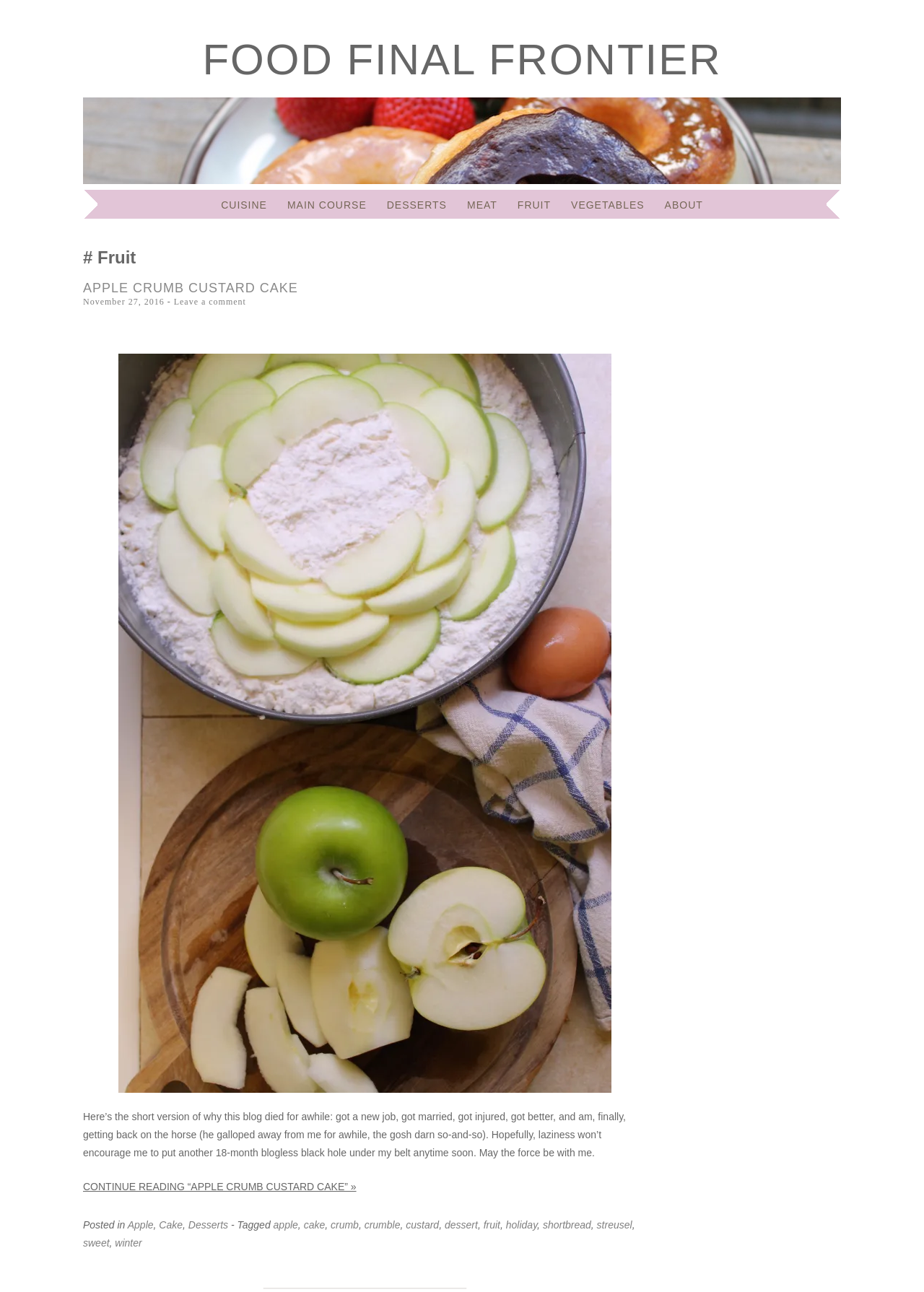Elaborate on the information and visuals displayed on the webpage.

This webpage is about food, specifically fruit, and has a blog-like structure. At the top, there is a large heading "FOOD FINAL FRONTIER" with a link to the same text. Below it, there are several links to different categories, including "CUISINE", "MAIN COURSE", "DESSERTS", "MEAT", "FRUIT", "VEGETABLES", and "ABOUT".

The main content of the page is a blog post titled "# Fruit" with a heading "APPLE CRUMB CUSTARD CAKE". The post has a link to the title, a date "November 27, 2016", and a "Leave a comment" link. Below the title, there is a short paragraph of text explaining the author's absence from blogging, followed by a link to an image "apple-custard-crumb-cake-crust-prep". The image is positioned to the right of the text.

The blog post continues with a longer paragraph of text, followed by a "CONTINUE READING" link. At the bottom of the page, there is a footer section with links to categories and tags related to the post, including "Apple", "Cake", "Desserts", and several other keywords.

Overall, the webpage has a clean and organized structure, with clear headings and concise text. The use of links and images adds visual interest and makes it easy to navigate.